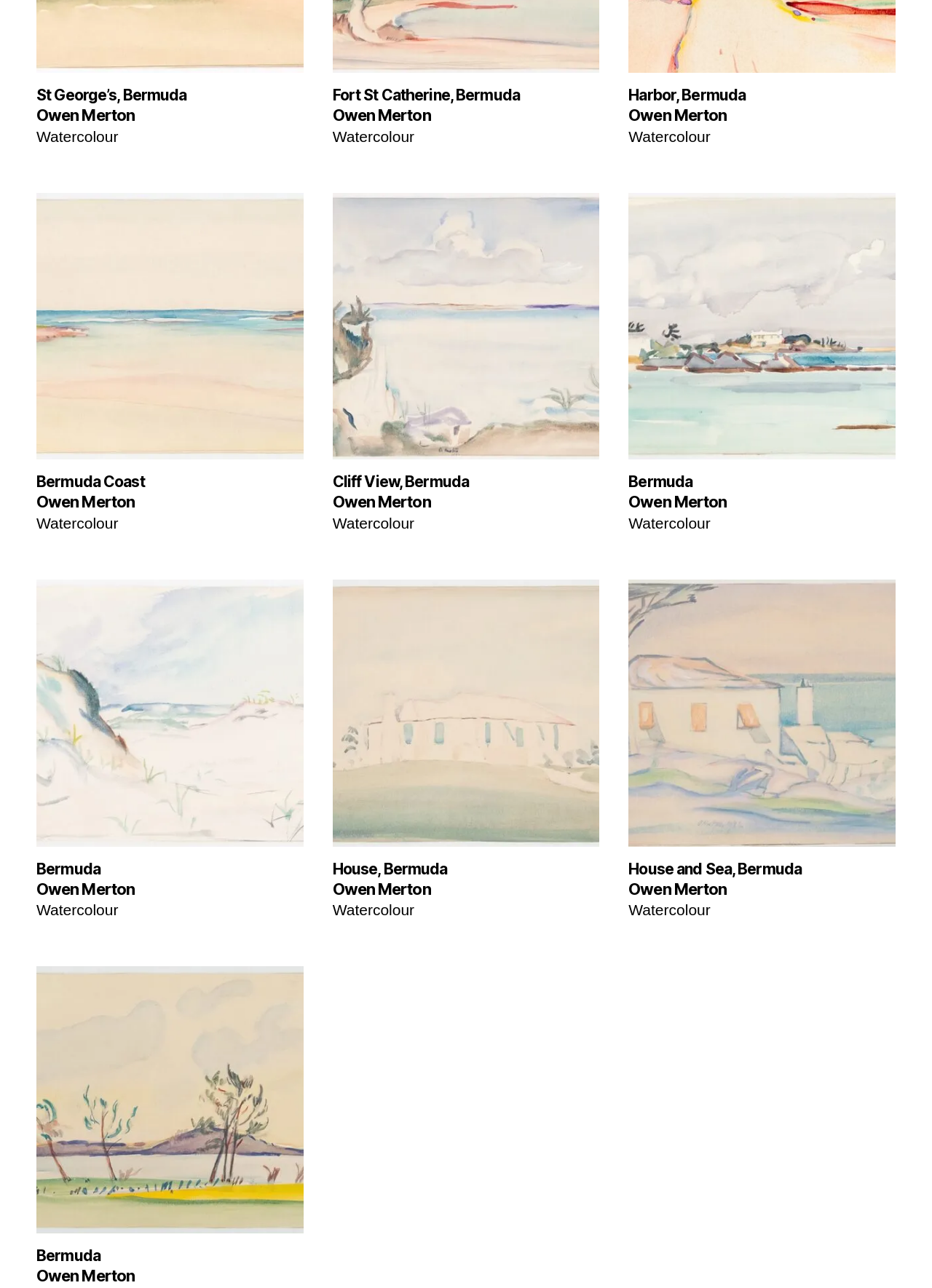Locate the bounding box coordinates of the clickable region to complete the following instruction: "Look at House and Sea, Bermuda."

[0.674, 0.666, 0.888, 0.682]